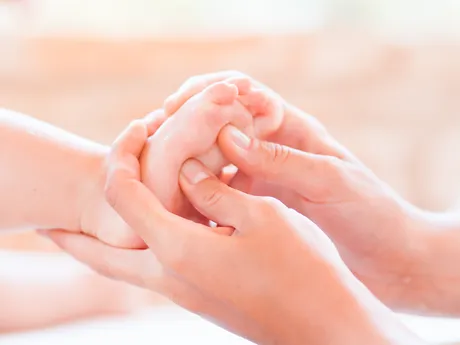Describe in detail everything you see in the image.

The image captures a tender moment of pediatric foot care, showcasing a close-up of a caregiver's hands gently massaging or examining a small child's foot. The scene emphasizes a nurturing and attentive approach, highlighting the importance of caring for young feet, particularly in the context of sports medicine. The soft focus and warm lighting create a calming atmosphere, reinforcing the message of health and well-being for children. This imagery aligns perfectly with topics related to pediatric foot care and emphasizes the need for preventive measures against common issues like sprains and strains.